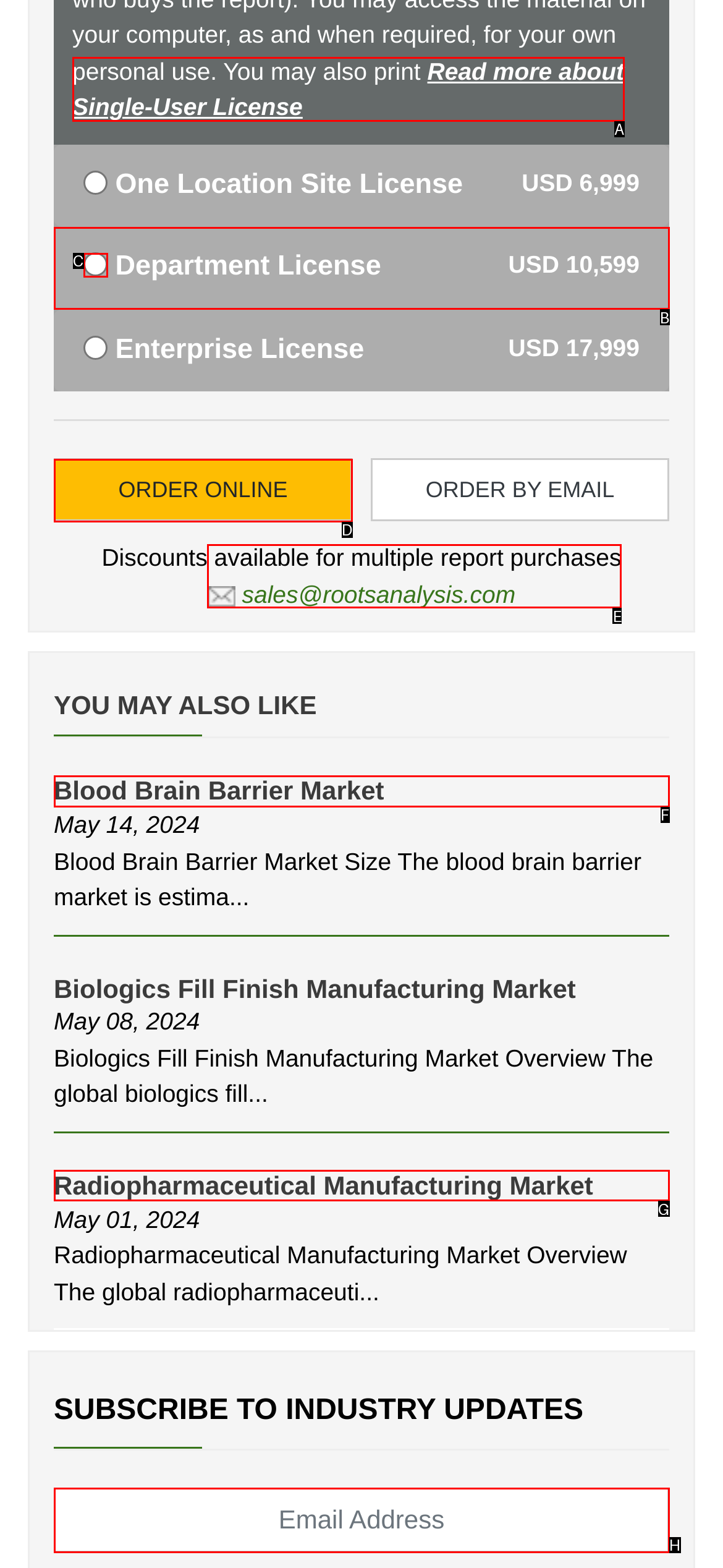Tell me the letter of the HTML element that best matches the description: sales@rootsanalysis.com from the provided options.

E